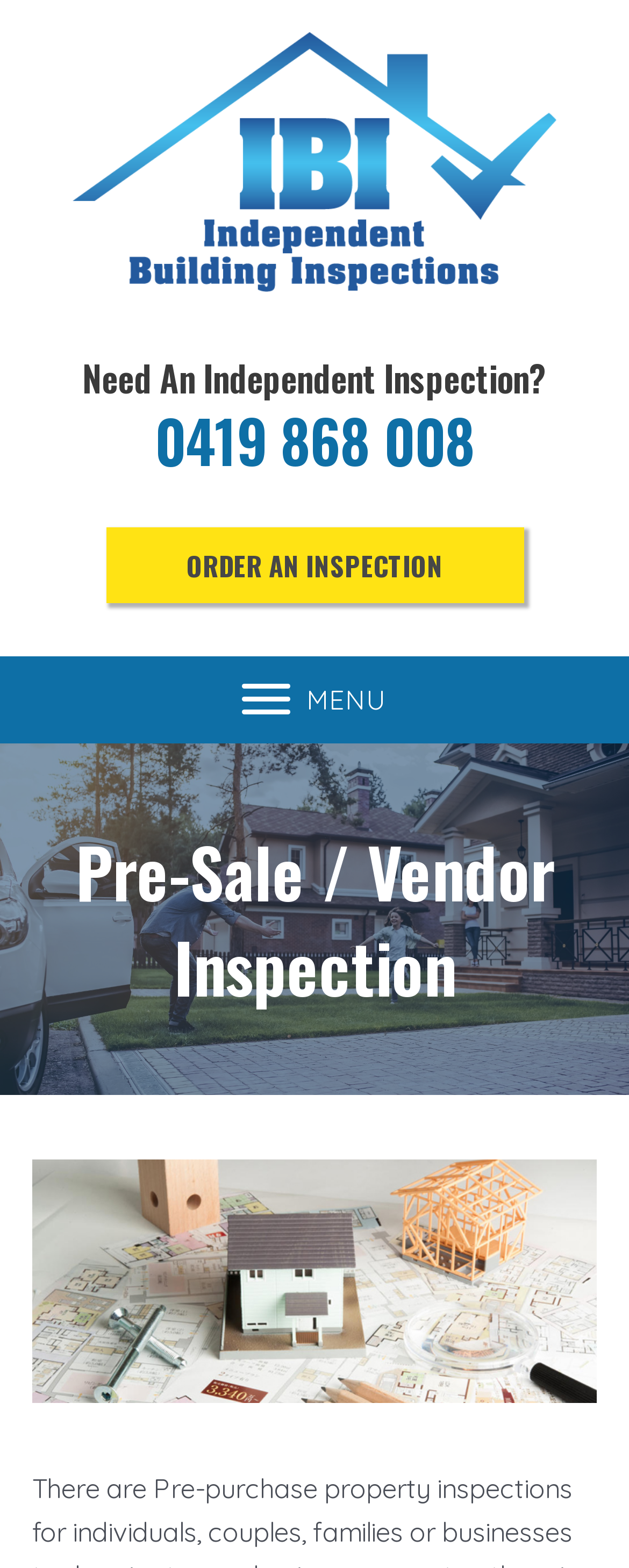Please determine the bounding box coordinates, formatted as (top-left x, top-left y, bottom-right x, bottom-right y), with all values as floating point numbers between 0 and 1. Identify the bounding box of the region described as: 0419 868 008

[0.246, 0.253, 0.754, 0.308]